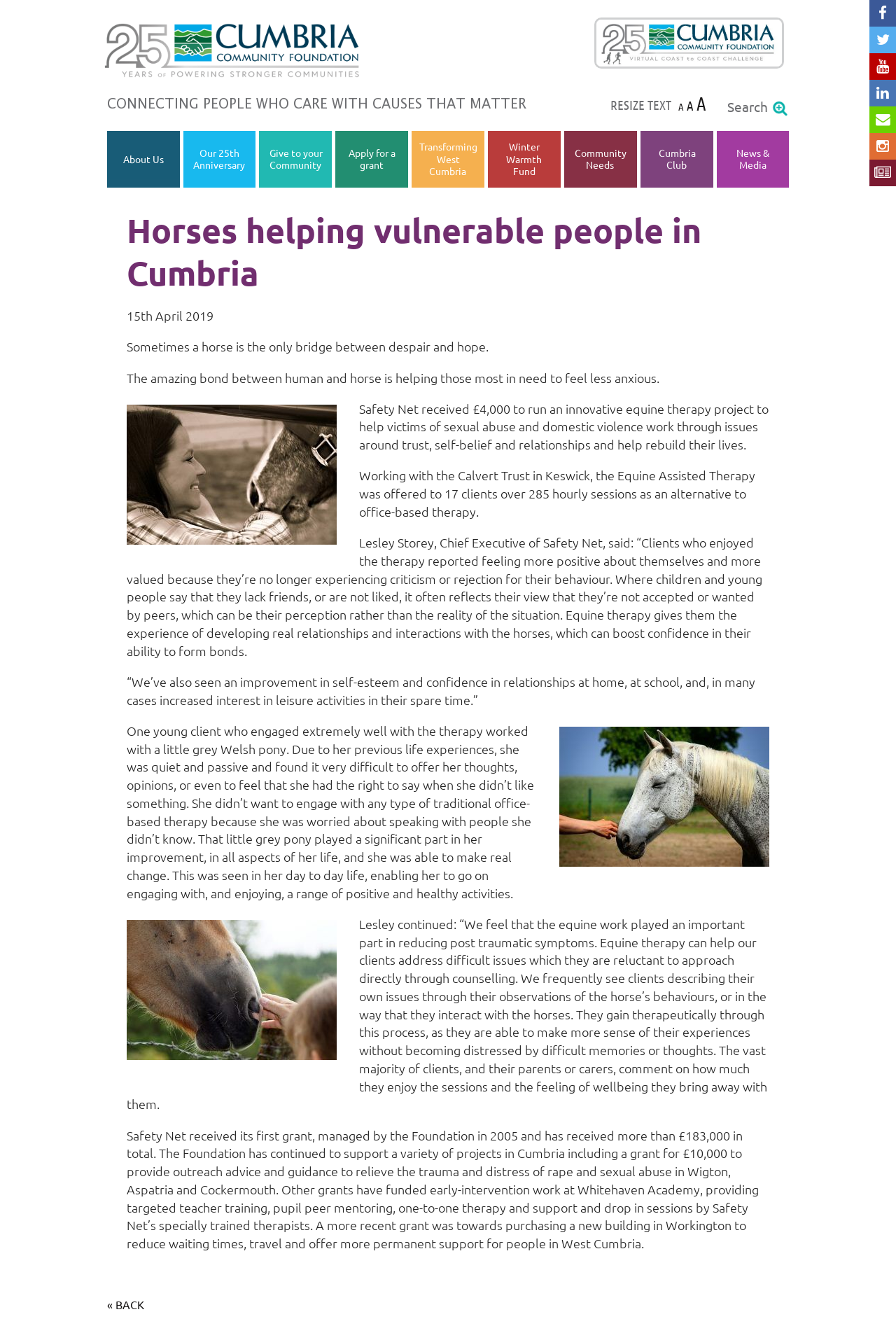Provide an in-depth caption for the contents of the webpage.

This webpage is about the Cumbria Community Foundation, an organization that connects people who care with causes that matter. At the top right corner, there are several links to other pages, including "Checkout" and "About Us". Below these links, there is a large header that reads "CONNECTING PEOPLE WHO CARE WITH CAUSES THAT MATTER". 

On the left side of the page, there is a menu with links to various sections, including "Our 25th Anniversary", "Give to your Community", "Apply for a grant", and "News & Media". 

The main content of the page is an article about a charity called Safety Net, which received a grant from the Cumbria Community Foundation to run an equine therapy project. The article describes how the project helped victims of sexual abuse and domestic violence work through their issues and rebuild their lives. There are several paragraphs of text that provide more details about the project, including quotes from the Chief Executive of Safety Net. 

At the bottom of the page, there is a link to go back to the previous page. There are also several images on the page, including a logo for the Cumbria Community Foundation and a search icon.